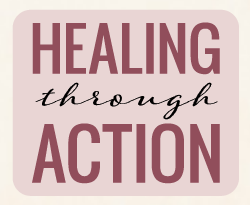What is the color of the bold uppercase letters?
Please provide a detailed and thorough answer to the question.

The caption states that the bold uppercase letters in the phrase 'HEALING through ACTION' are in a deep maroon color, conveying a sense of strength and determination.